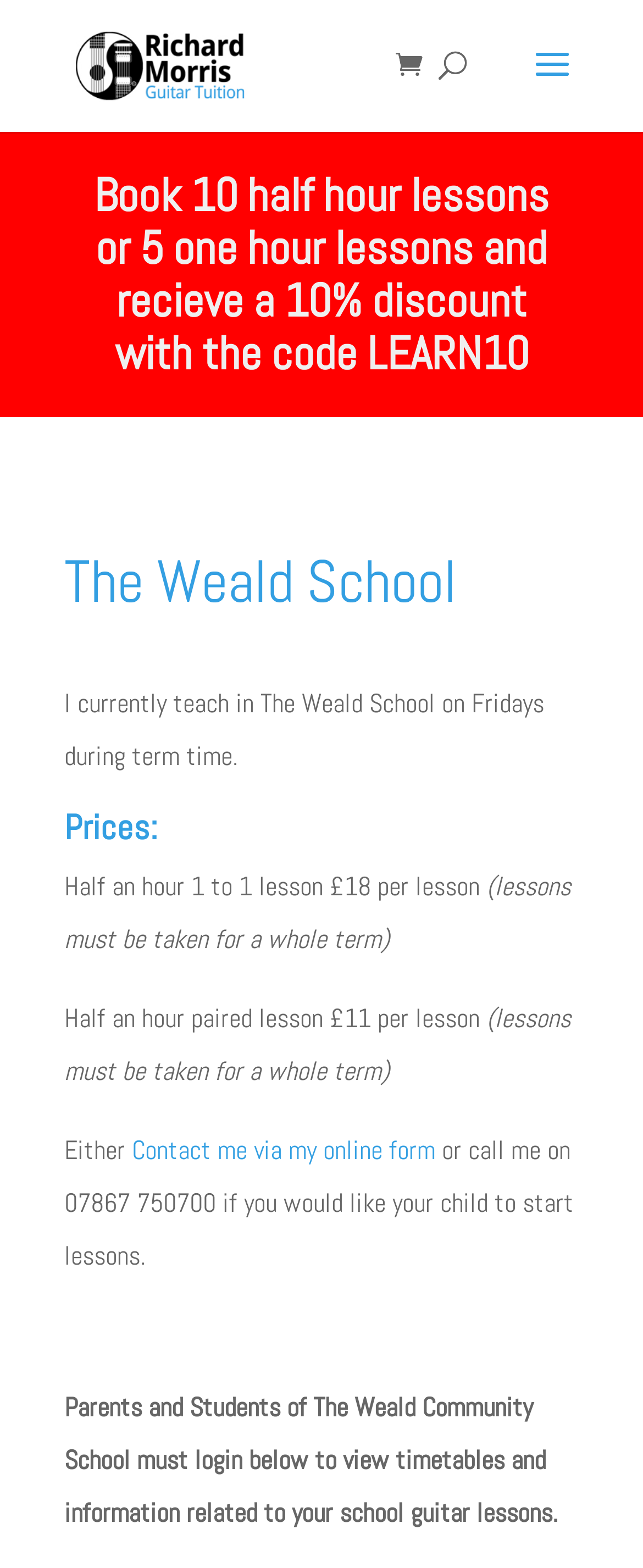Show the bounding box coordinates for the HTML element described as: "alt="Richard Morris Guitar Tuition"".

[0.11, 0.03, 0.387, 0.052]